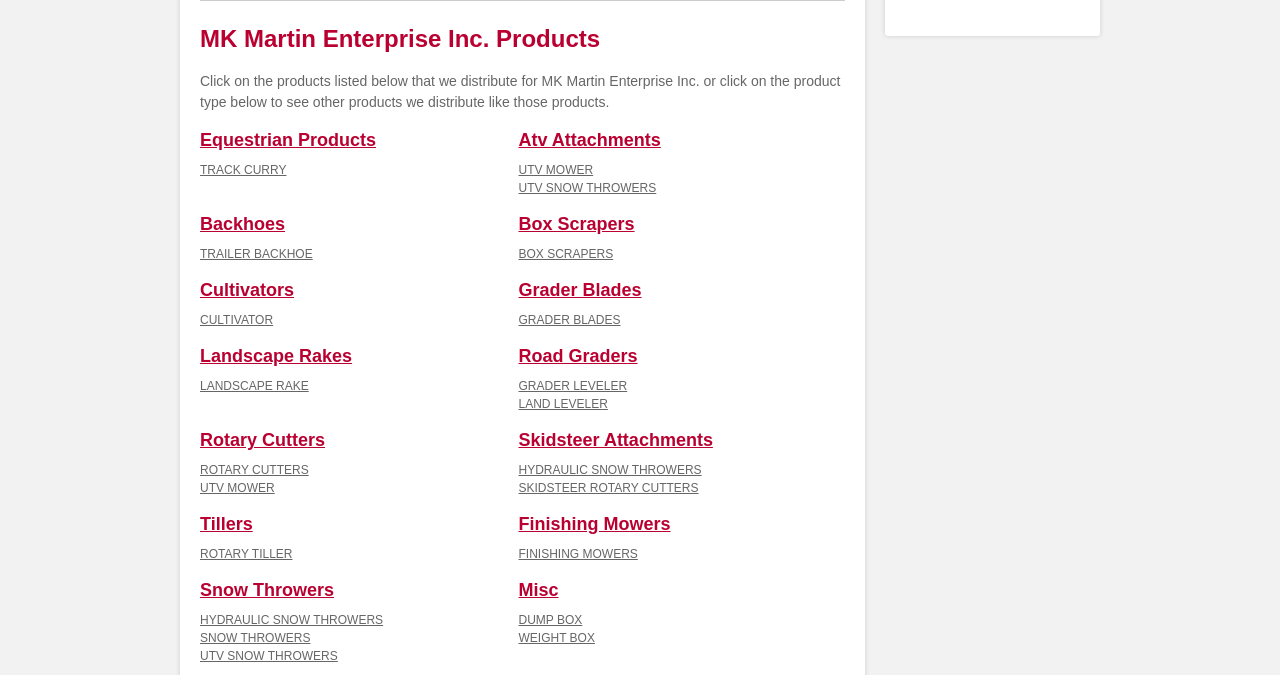Identify the bounding box for the element characterized by the following description: "Generative Adversarial Networks (GANs) Specialization".

None